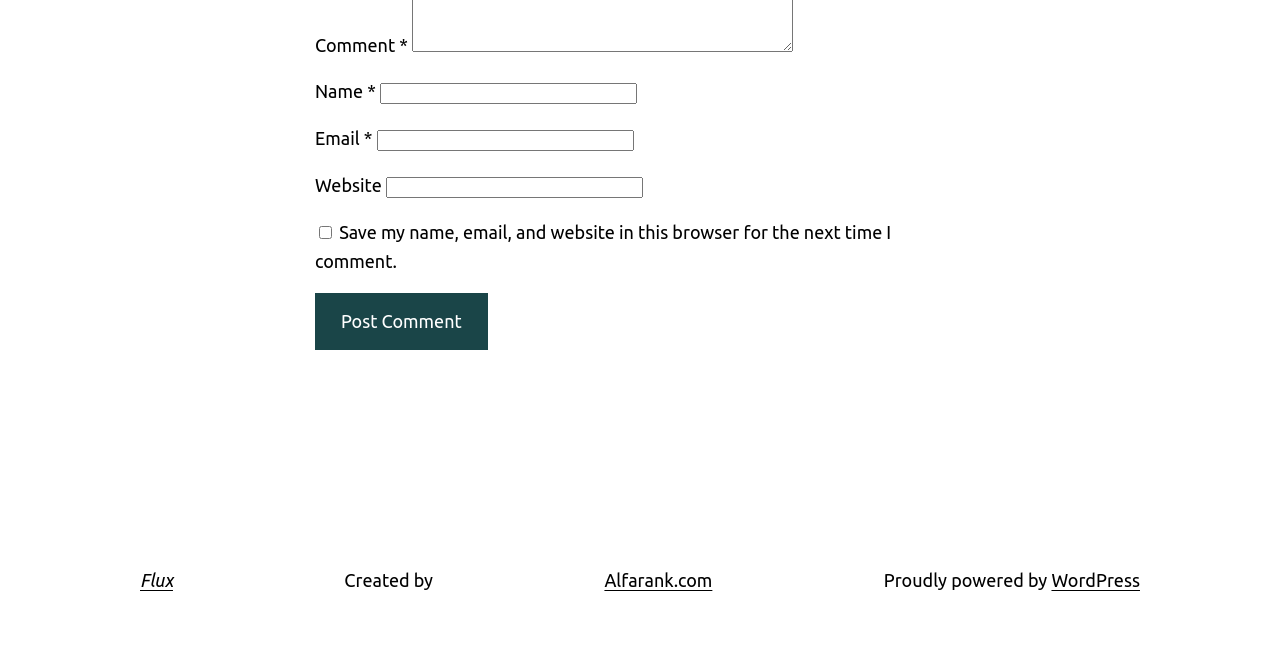Extract the bounding box coordinates of the UI element described: "parent_node: Name * name="author"". Provide the coordinates in the format [left, top, right, bottom] with values ranging from 0 to 1.

[0.297, 0.127, 0.498, 0.159]